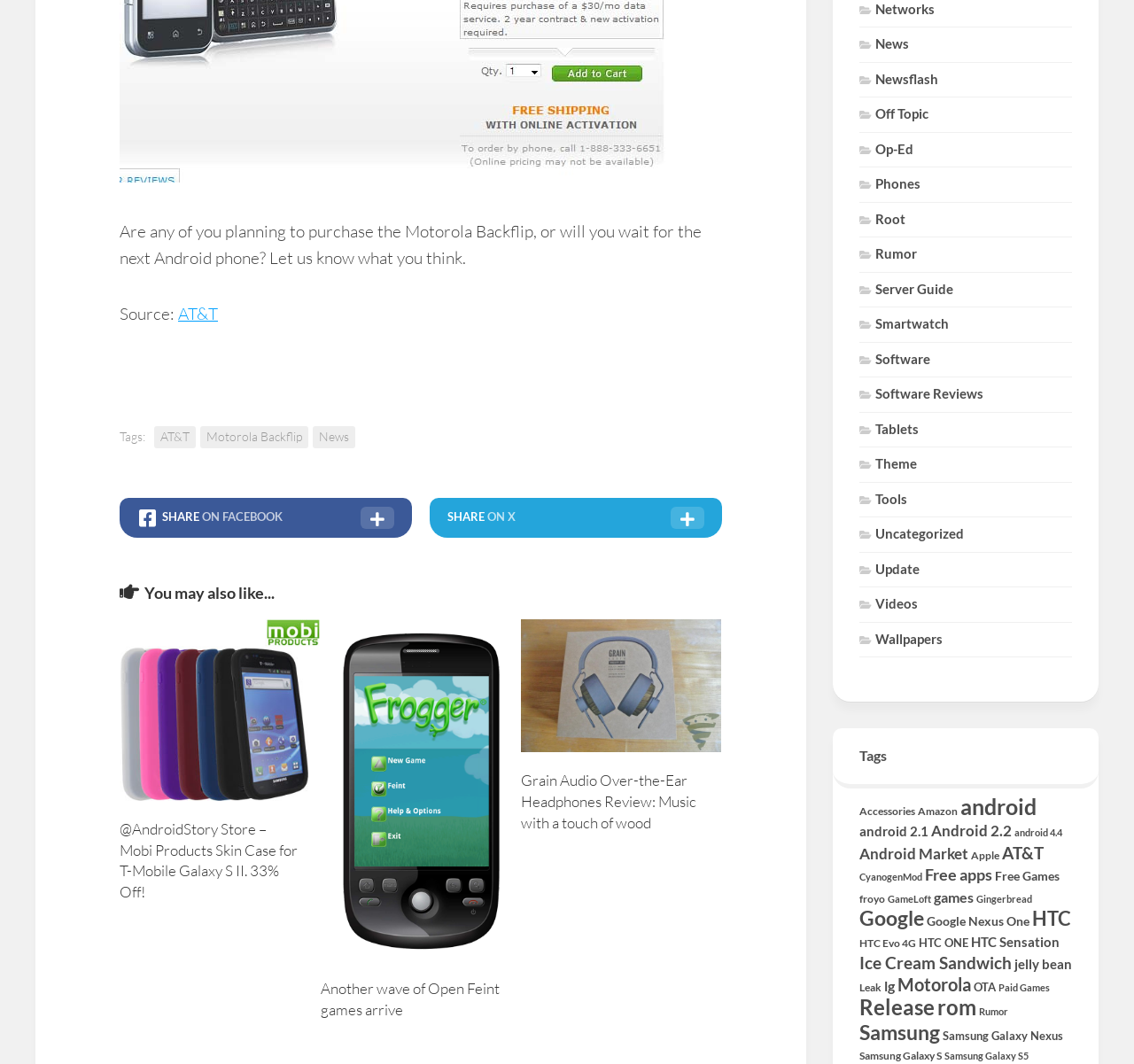Locate the bounding box coordinates of the element that should be clicked to fulfill the instruction: "Browse the 'News' category".

[0.758, 0.033, 0.802, 0.048]